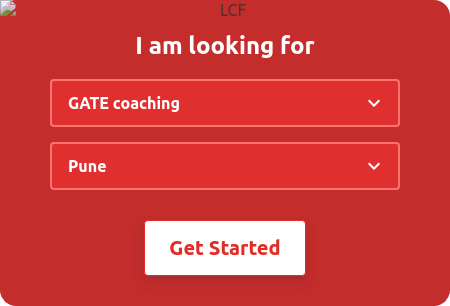What is the default location in the second dropdown menu?
From the image, respond with a single word or phrase.

Pune